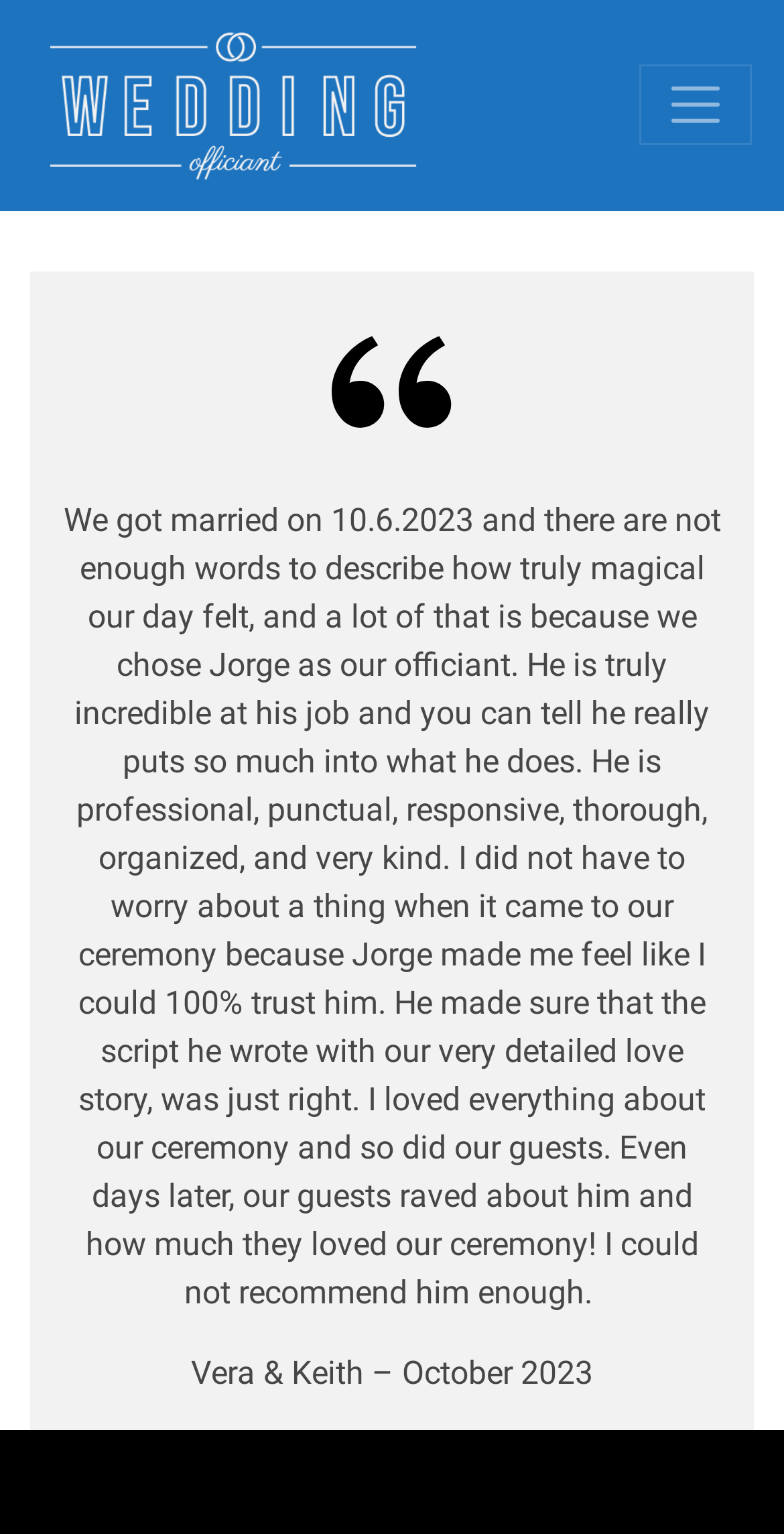Who is the wedding officiant?
Answer the question with a thorough and detailed explanation.

Based on the webpage, the wedding officiant is mentioned in the text as 'Jorge' who wrote the script for the ceremony and is described as professional, punctual, responsive, thorough, organized, and kind.